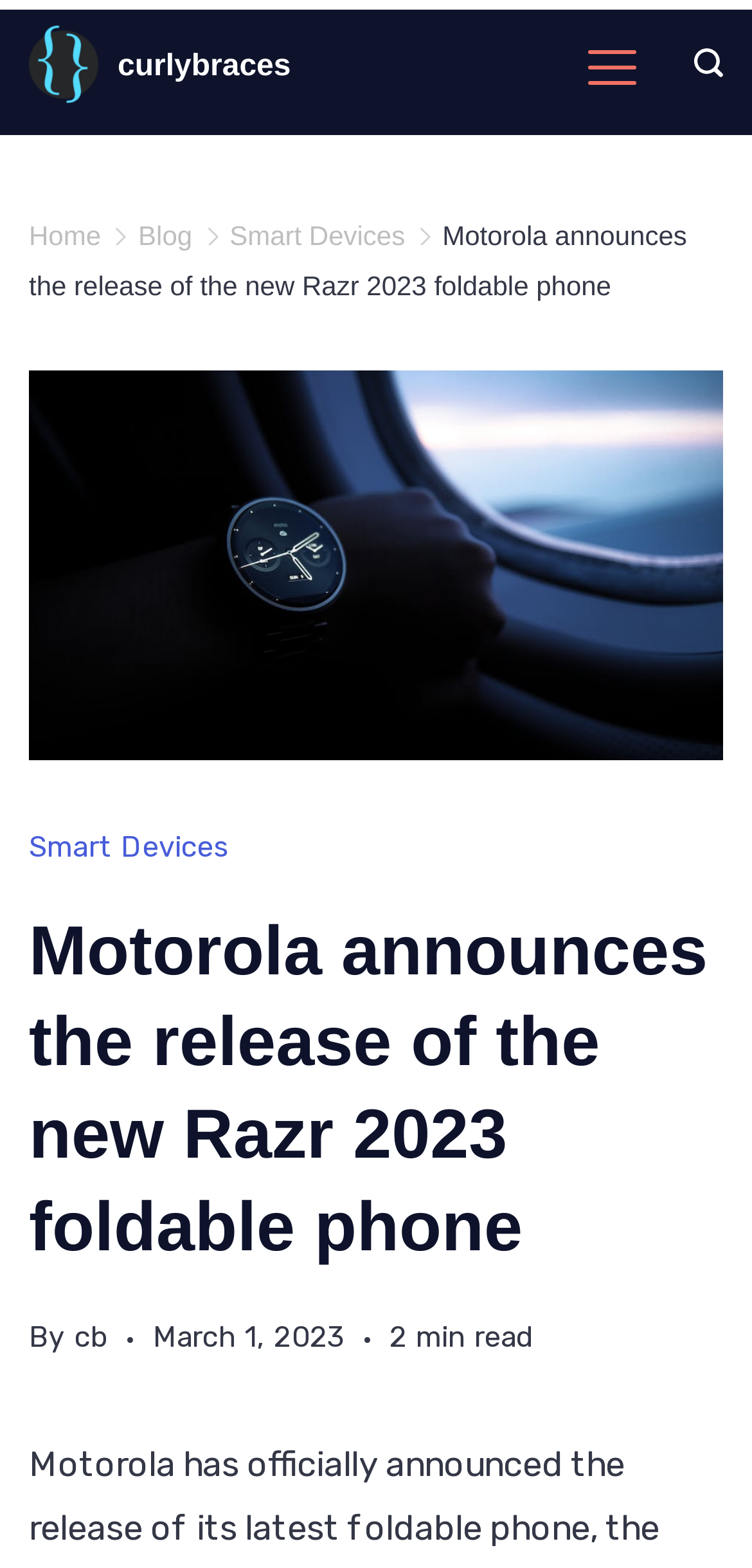What is the category of the article?
Look at the image and provide a detailed response to the question.

The question can be answered by looking at the link elements in the webpage, which mentions 'Smart Devices' multiple times. This indicates that the category of the article is Smart Devices.